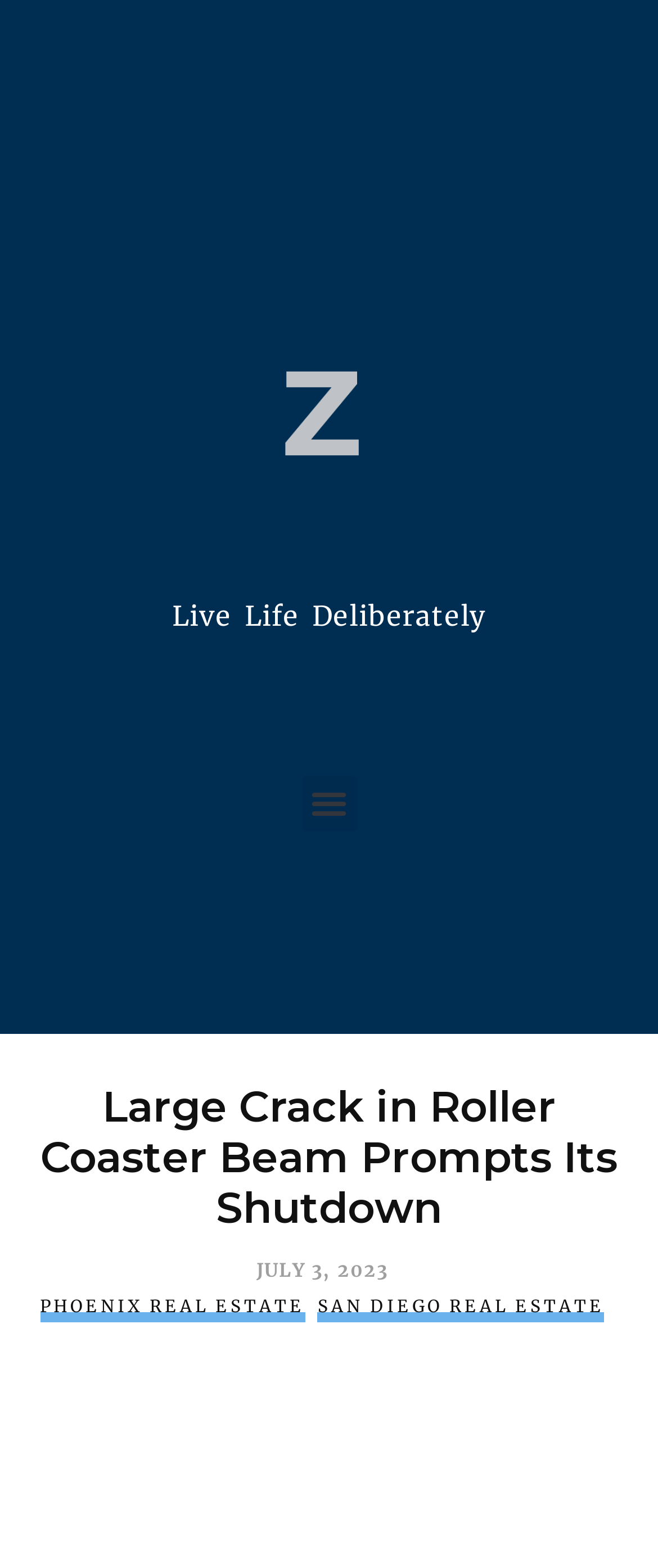Using the information from the screenshot, answer the following question thoroughly:
What is the date of the article?

The date of the article can be found in the time element located below the header 'Large Crack in Roller Coaster Beam Prompts Its Shutdown', which indicates that the article was published on July 3, 2023.